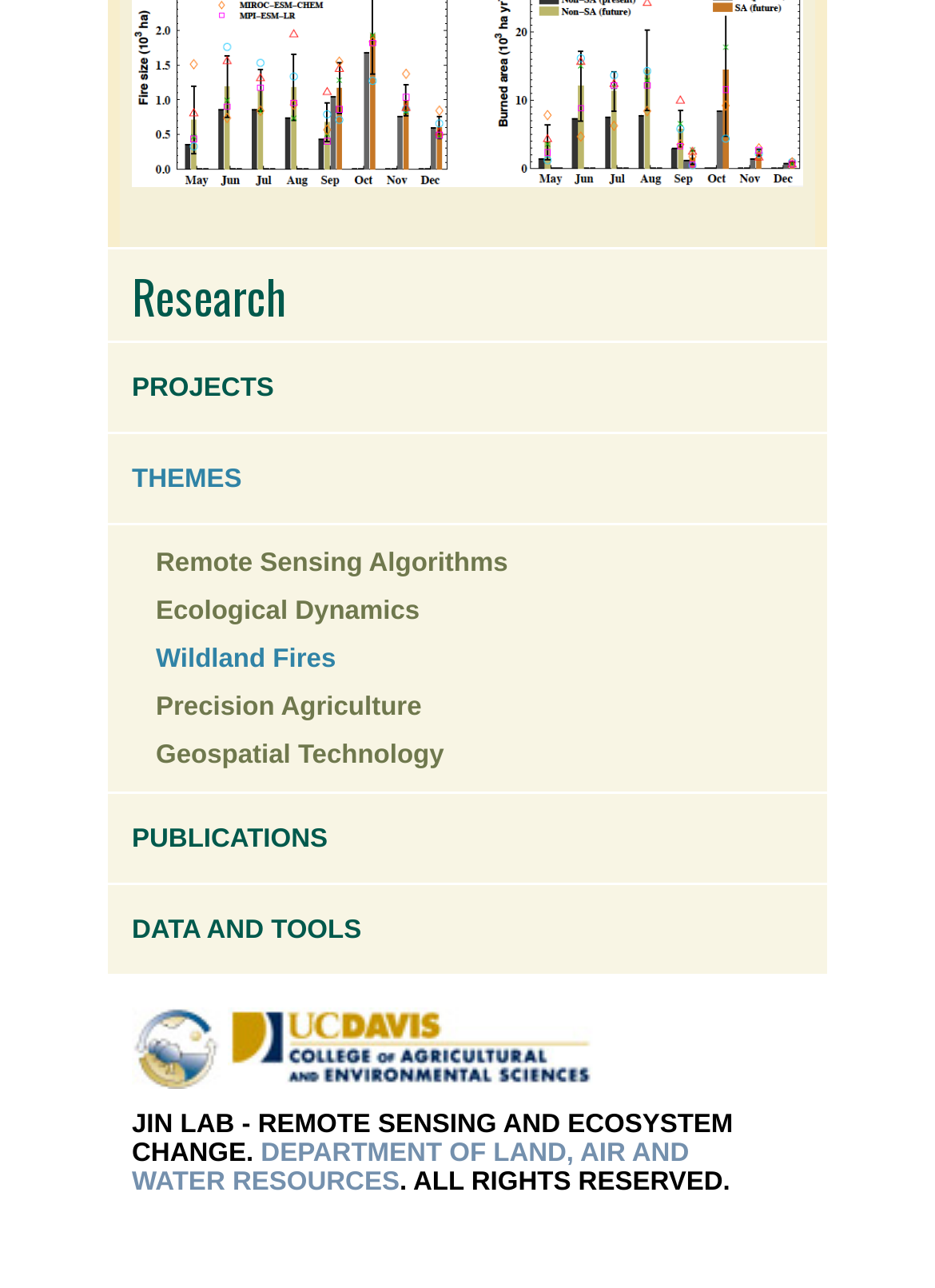Determine the bounding box coordinates of the section I need to click to execute the following instruction: "Go to PUBLICATIONS". Provide the coordinates as four float numbers between 0 and 1, i.e., [left, top, right, bottom].

[0.115, 0.616, 0.885, 0.685]